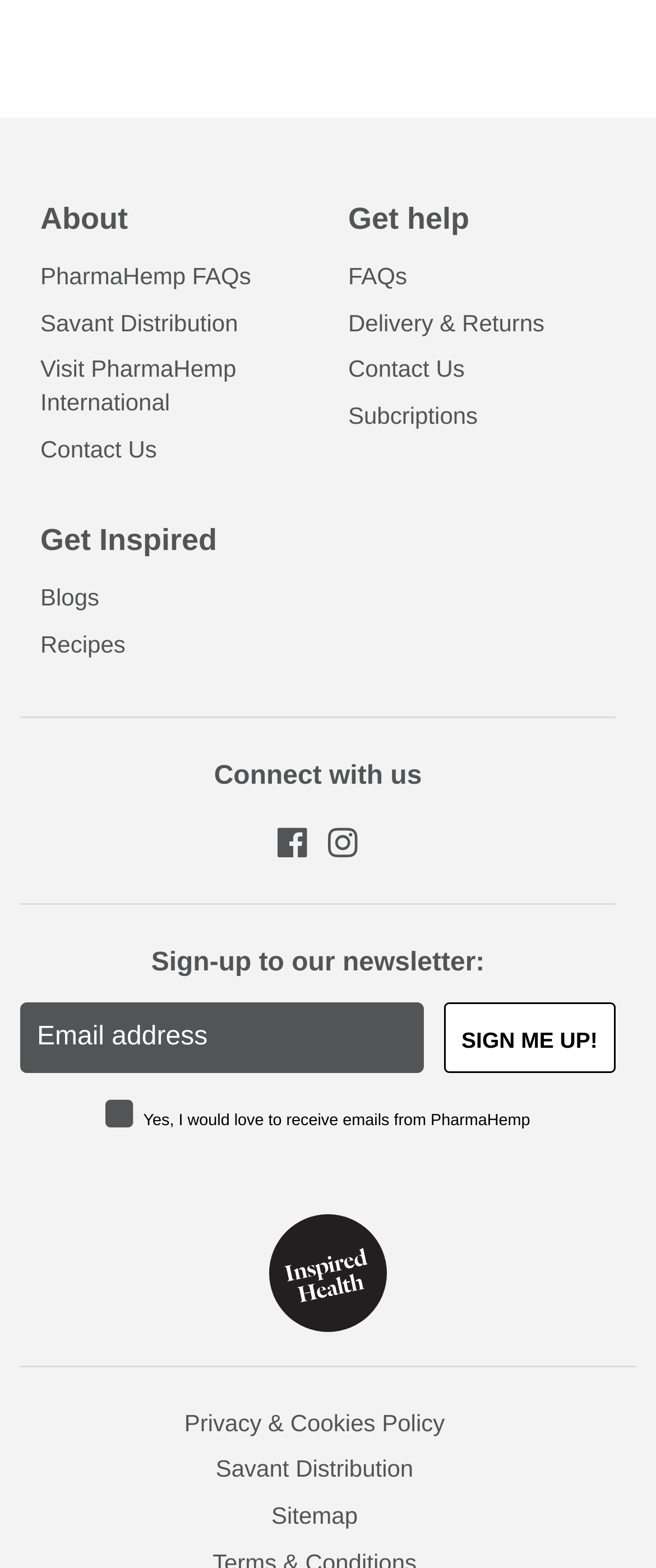What is the purpose of the textbox?
Kindly offer a comprehensive and detailed response to the question.

The textbox is located below the heading 'Sign-up to our newsletter:' and has a label 'Email address', indicating that it is used to enter an email address for newsletter subscription.